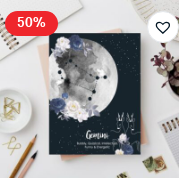Give a concise answer using only one word or phrase for this question:
What type of plant is present in the scene?

Small potted plant